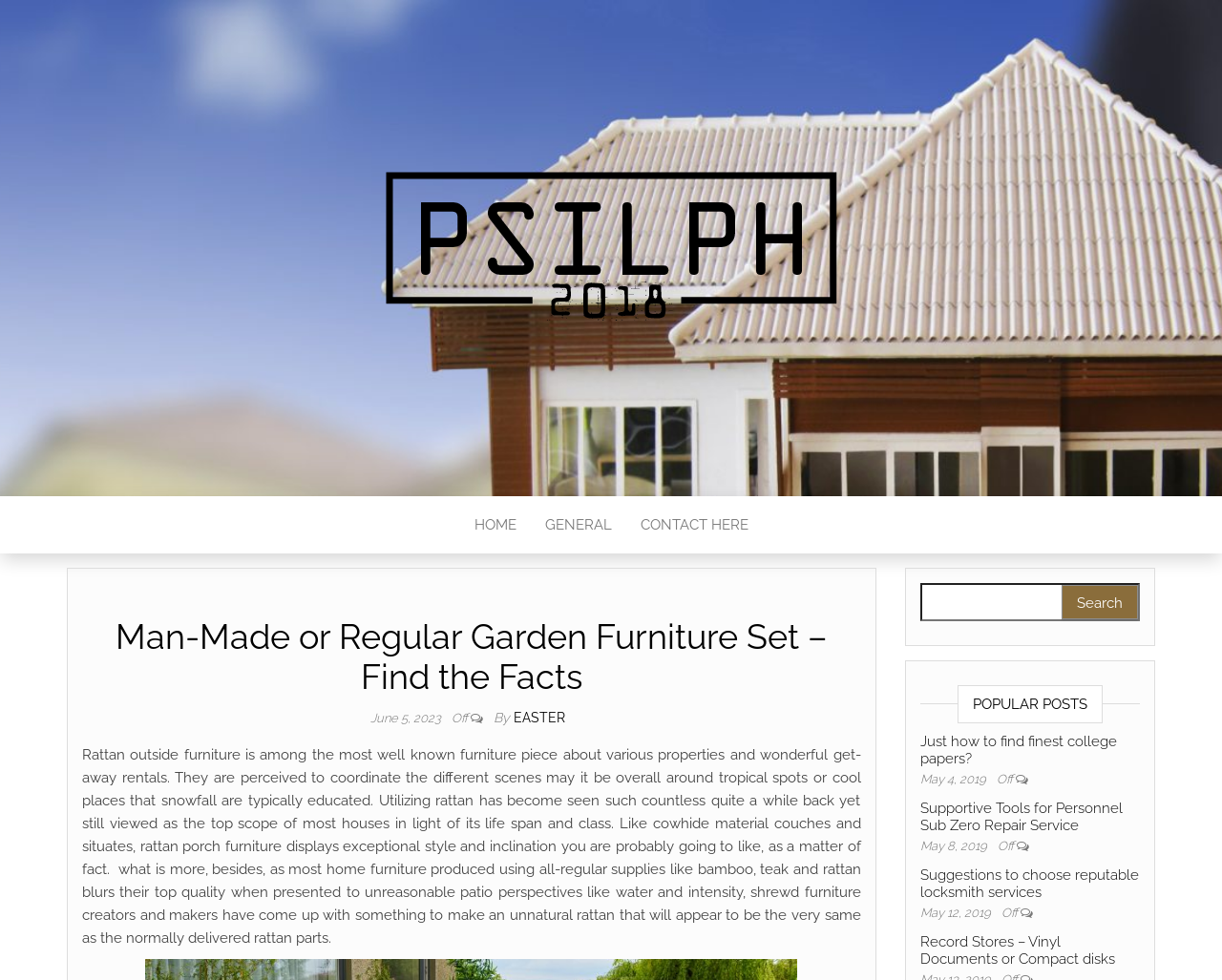Identify the bounding box coordinates for the element that needs to be clicked to fulfill this instruction: "Read the article about 'Man-Made or Regular Garden Furniture Set – Find the Facts'". Provide the coordinates in the format of four float numbers between 0 and 1: [left, top, right, bottom].

[0.067, 0.761, 0.704, 0.966]